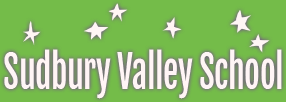What is the font color of the school's name?
From the screenshot, supply a one-word or short-phrase answer.

White